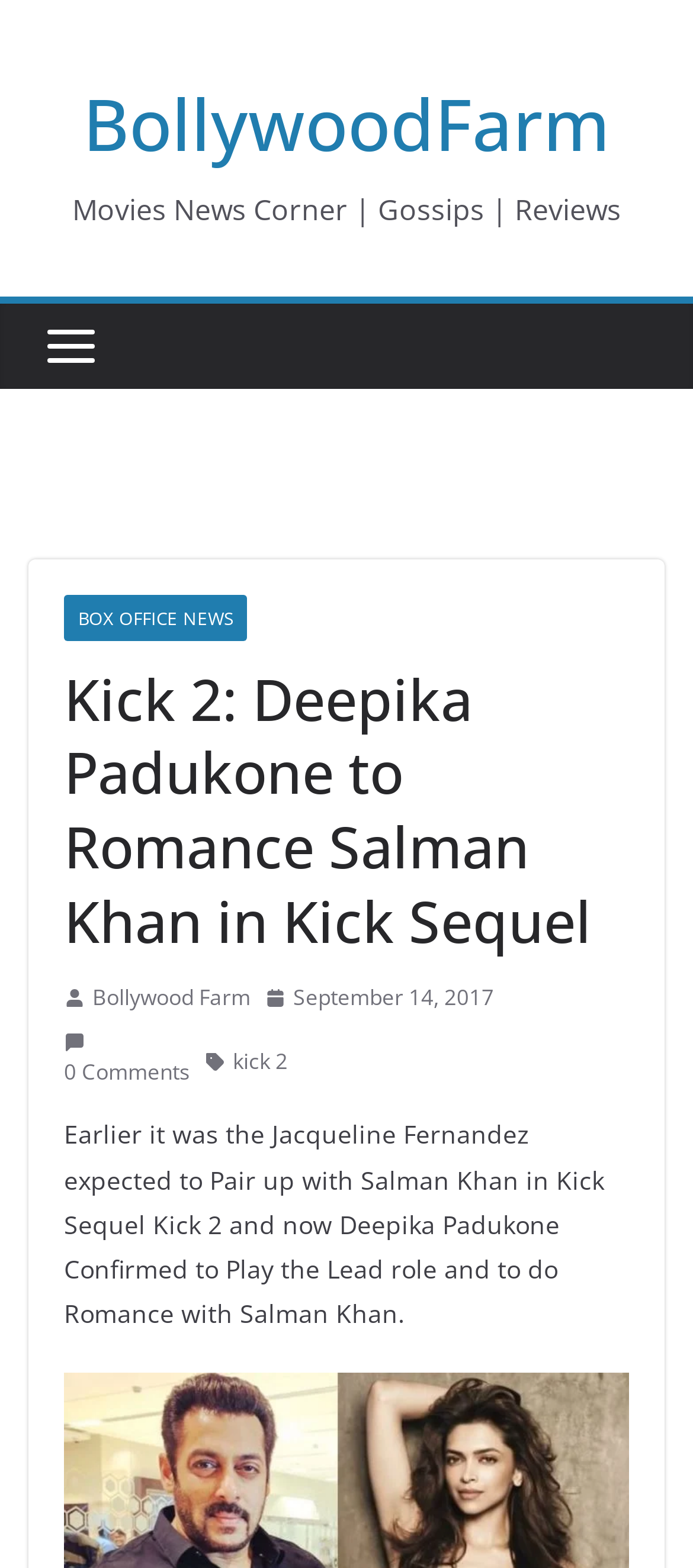What is the topic of the news article?
Examine the image closely and answer the question with as much detail as possible.

The topic of the news article can be determined by looking at the main heading 'Kick 2: Deepika Padukone to Romance Salman Khan in Kick Sequel' which is located in the middle of the webpage.